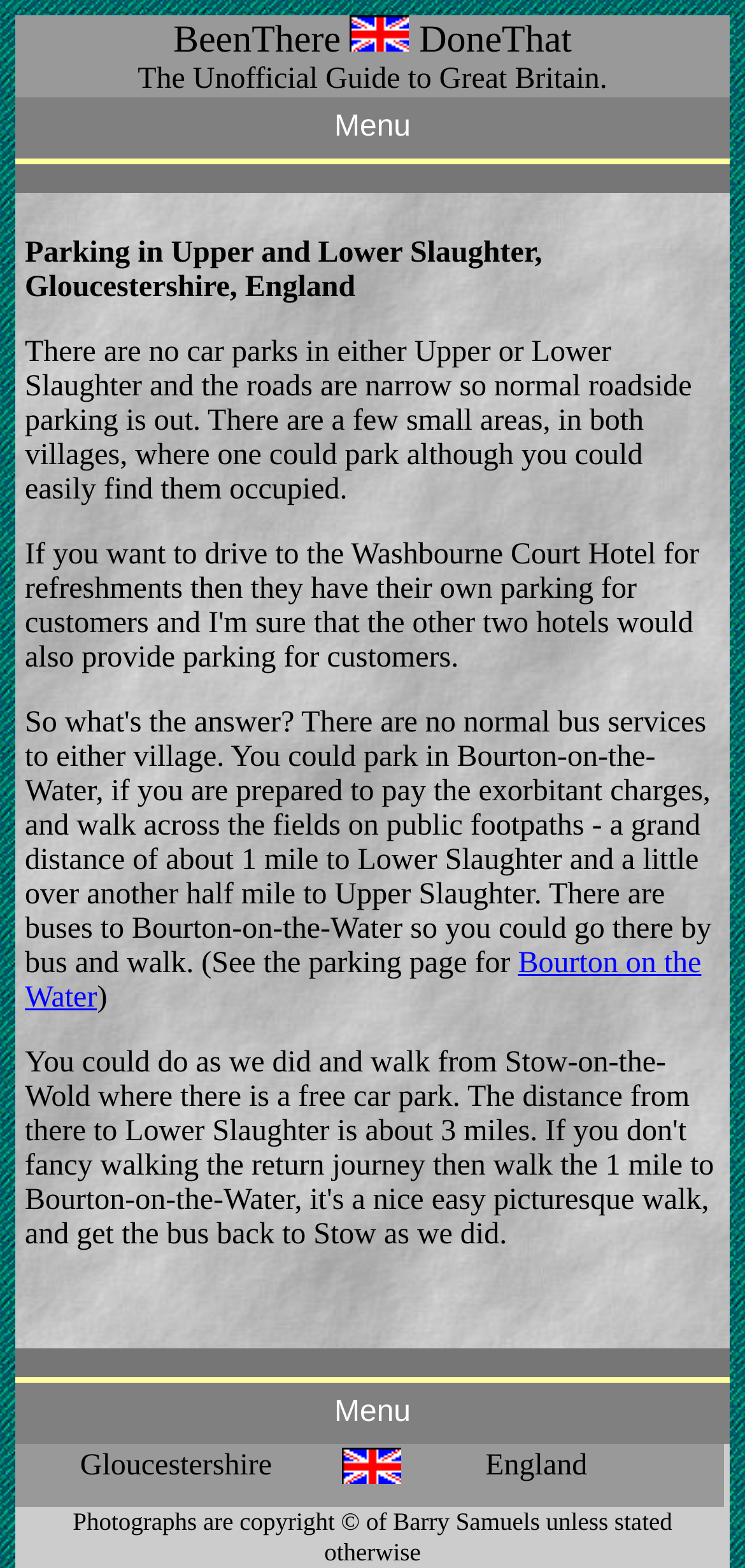Could you please study the image and provide a detailed answer to the question:
What is the purpose of the small areas in both villages?

The purpose of the small areas in both villages can be determined by reading the static text 'There are a few small areas, in both villages, where one could park although you could easily find them occupied.'